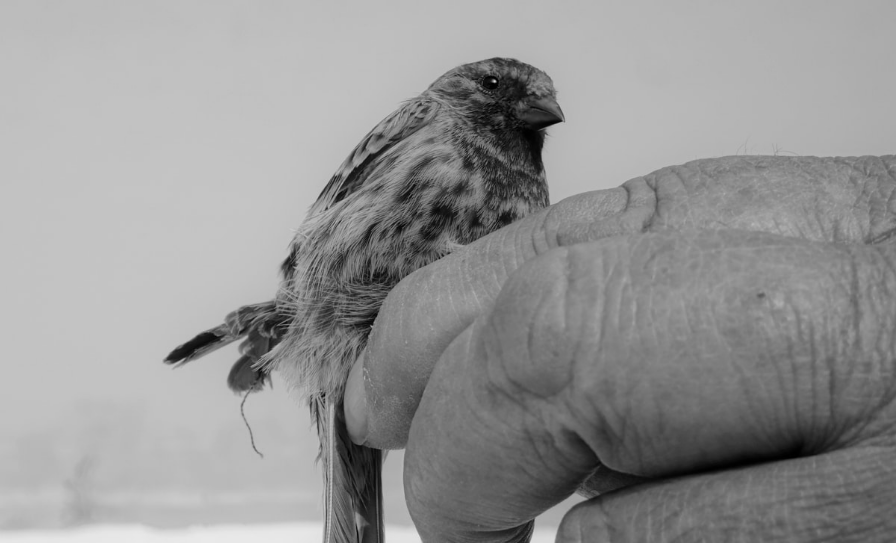Elaborate on the image by describing it in detail.

The image captures a close-up of a small bird perched delicately on a person's hand. This intimate moment highlights the intricate details of the bird's plumage, showcasing a blend of natural textures and tones in a monochrome setting. The person’s hand, weathered and robust, contrasts with the fragile form of the bird, evoking a sense of tenderness and connection between human and nature. The blurred background suggests a serene environment, further emphasizing the focal point of this fleeting encounter. This image beautifully encapsulates the themes of intimacy and the complexity of relationships in the natural world, inviting viewers to reflect on their own connections with wildlife.